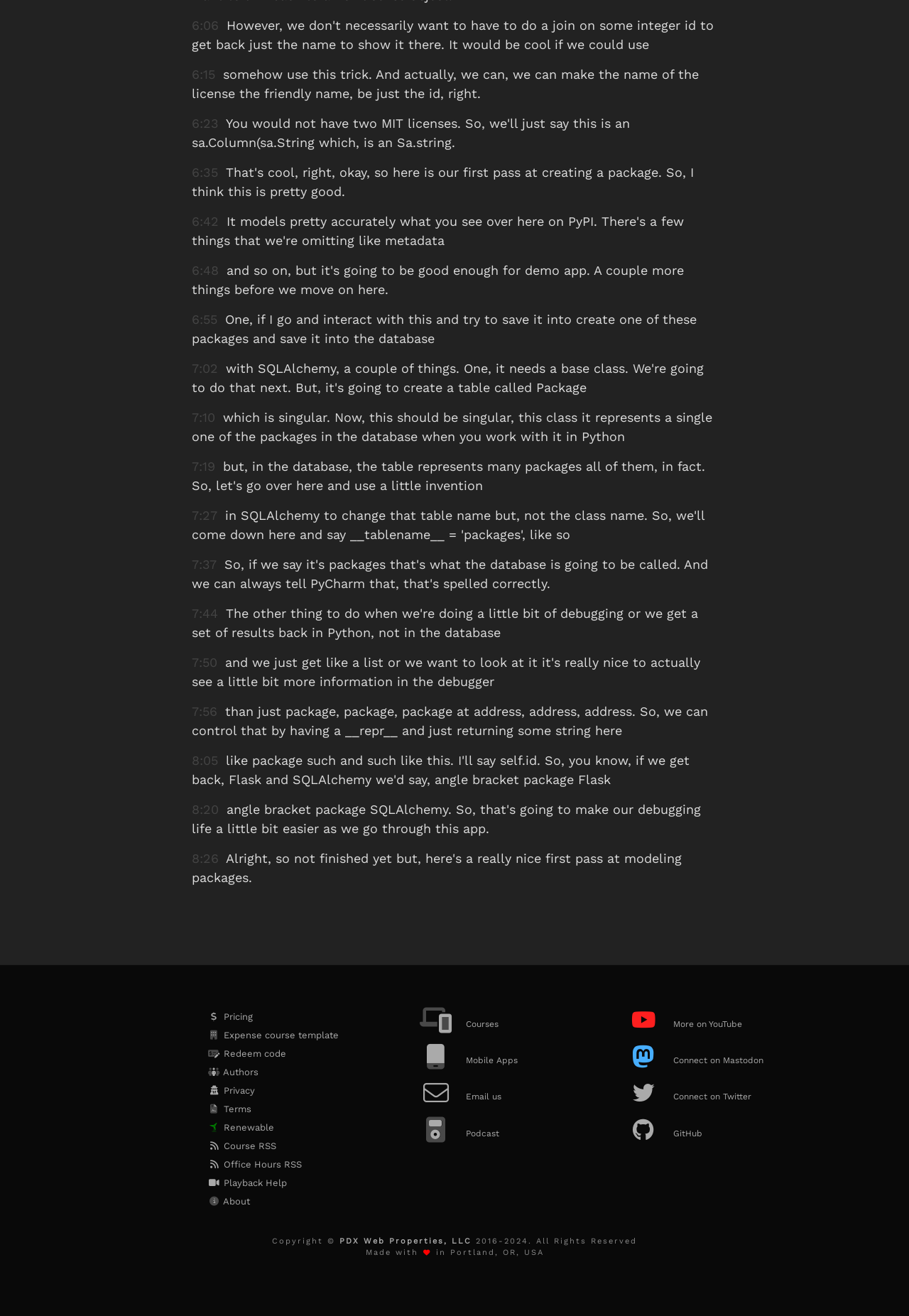Please identify the bounding box coordinates of the element's region that I should click in order to complete the following instruction: "Redeem a code". The bounding box coordinates consist of four float numbers between 0 and 1, i.e., [left, top, right, bottom].

[0.228, 0.794, 0.392, 0.808]